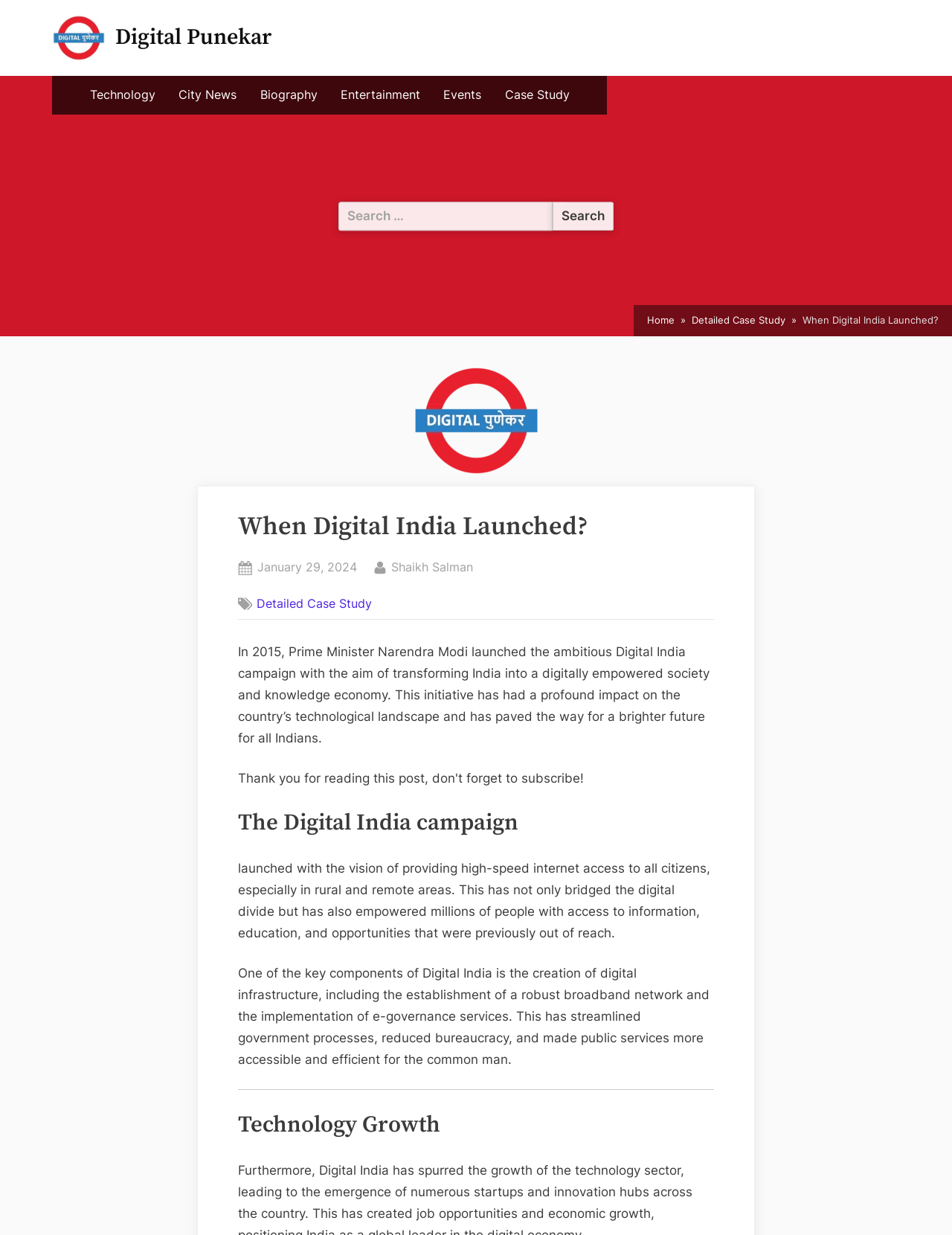Identify the bounding box coordinates of the clickable section necessary to follow the following instruction: "Go to the 'Technology' page". The coordinates should be presented as four float numbers from 0 to 1, i.e., [left, top, right, bottom].

[0.086, 0.064, 0.172, 0.09]